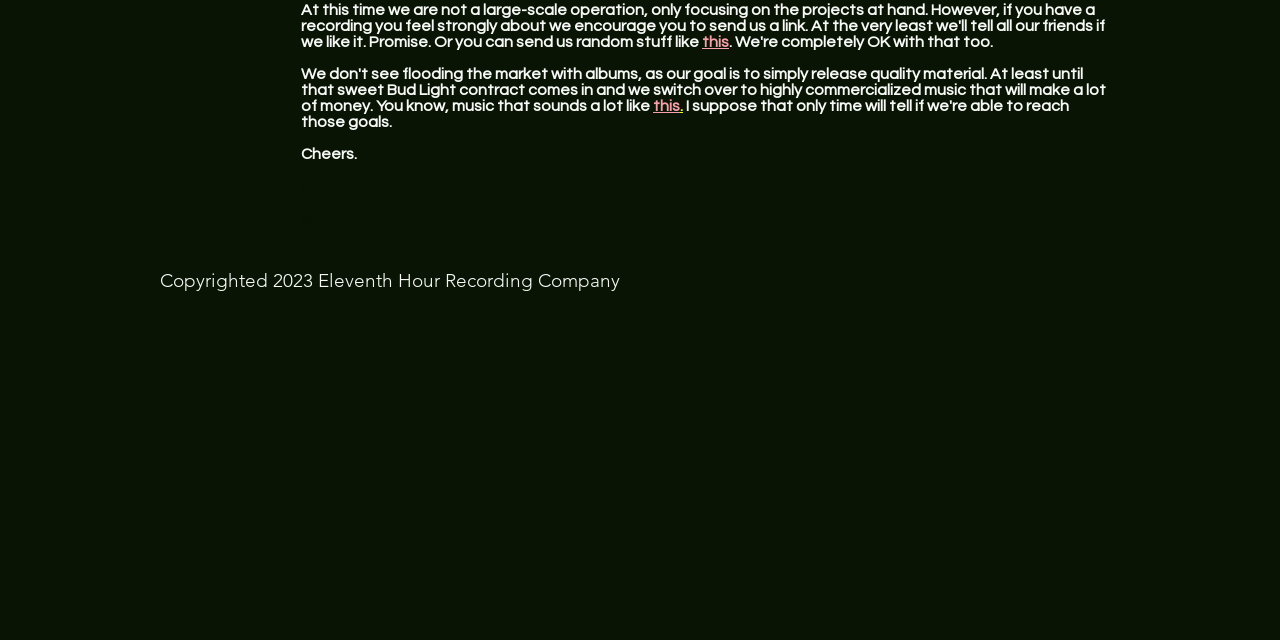Extract the bounding box coordinates for the described element: "this". The coordinates should be represented as four float numbers between 0 and 1: [left, top, right, bottom].

[0.548, 0.053, 0.57, 0.078]